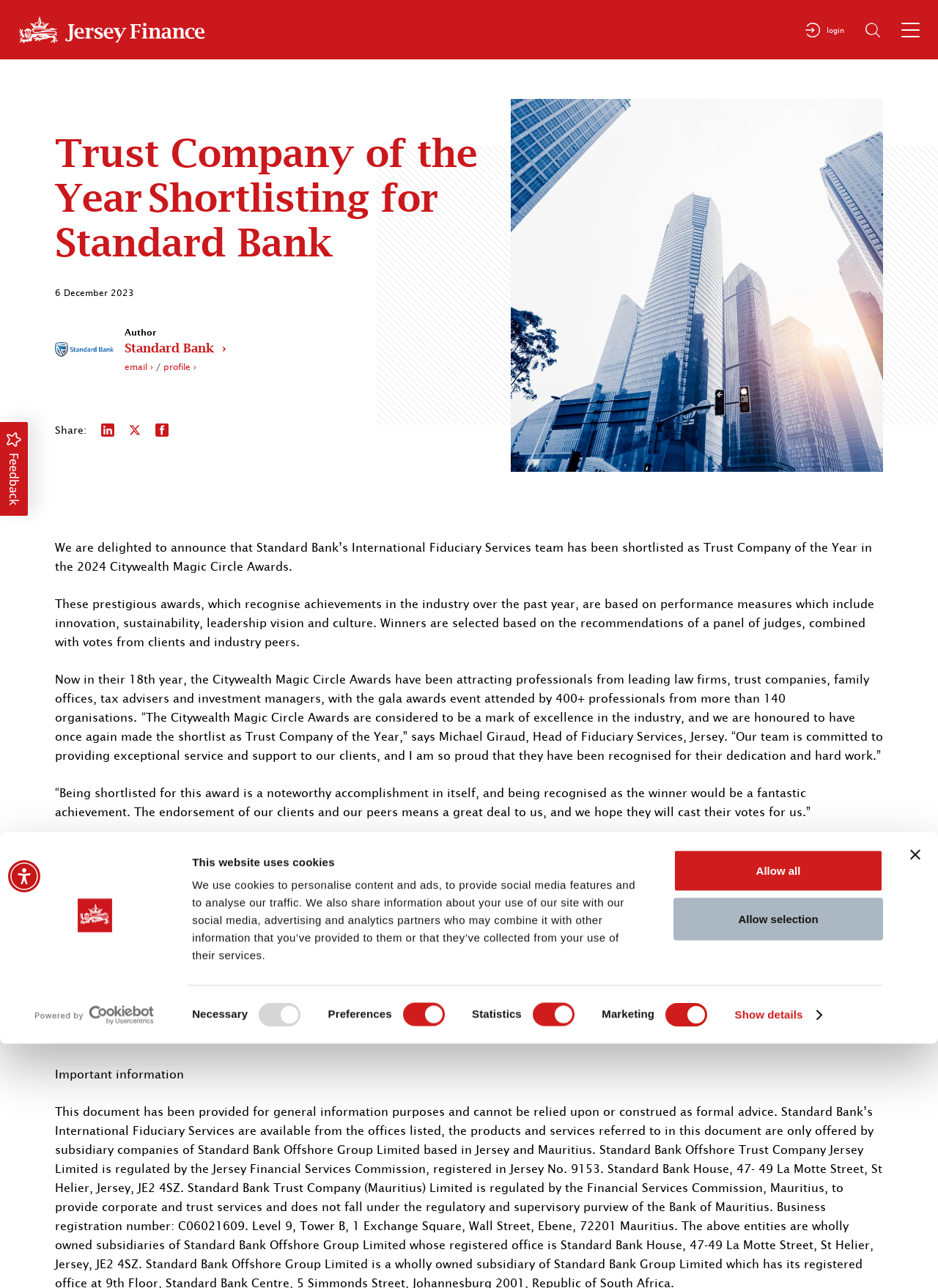Provide a short, one-word or phrase answer to the question below:
What is the name of the award?

Trust Company of the Year